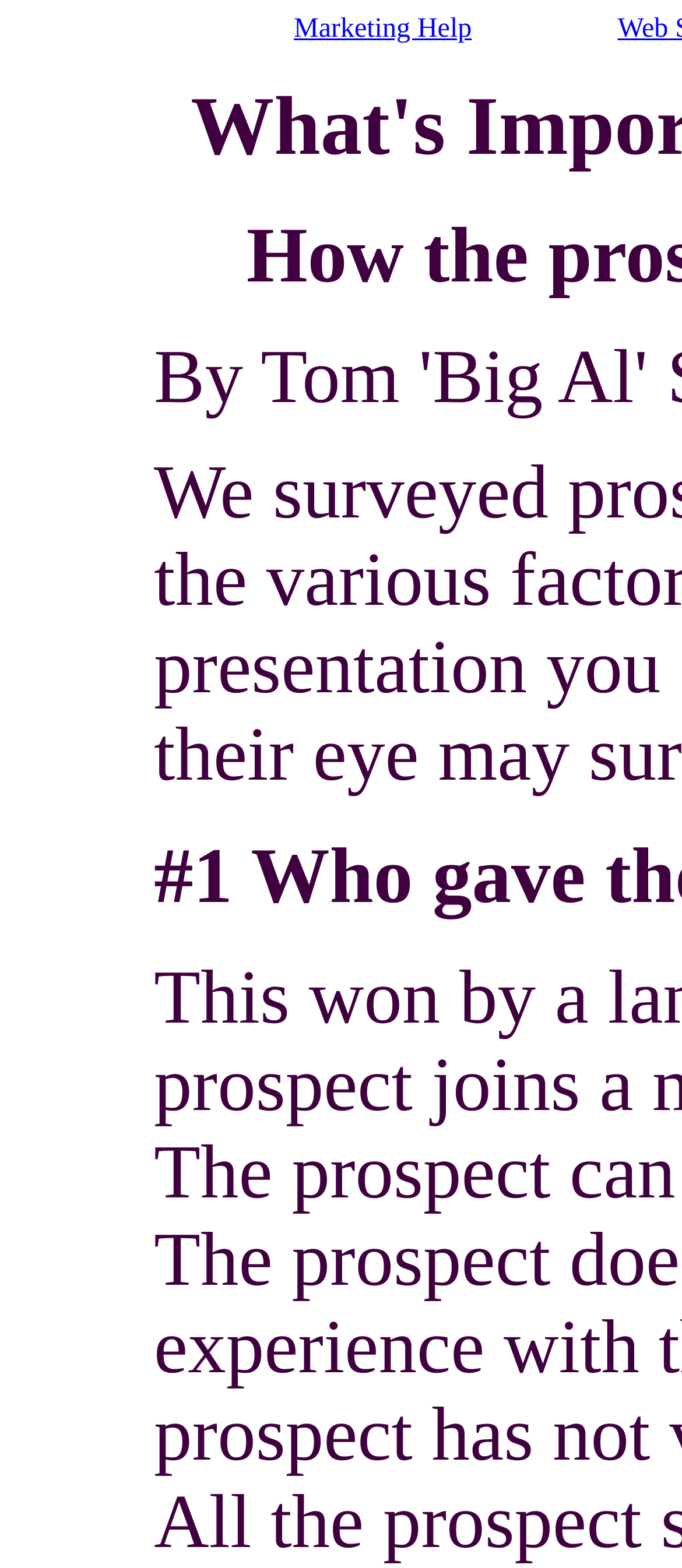Refer to the element description Marketing Help and identify the corresponding bounding box in the screenshot. Format the coordinates as (top-left x, top-left y, bottom-right x, bottom-right y) with values in the range of 0 to 1.

[0.431, 0.009, 0.692, 0.028]